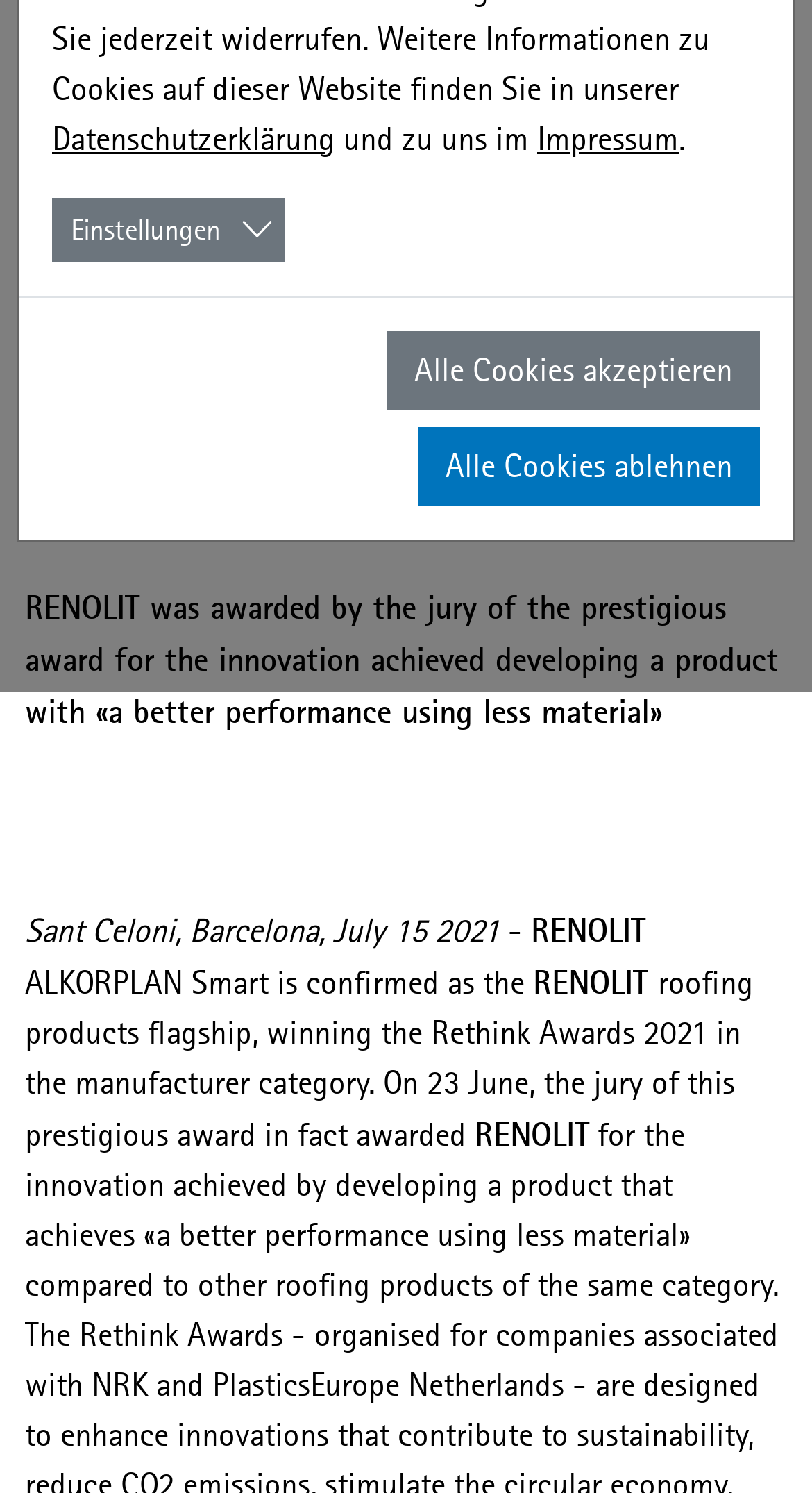Using the provided description Bodenbeläge für Industrie und Gerüstbau, find the bounding box coordinates for the UI element. Provide the coordinates in (top-left x, top-left y, bottom-right x, bottom-right y) format, ensuring all values are between 0 and 1.

[0.0, 0.424, 0.8, 0.527]